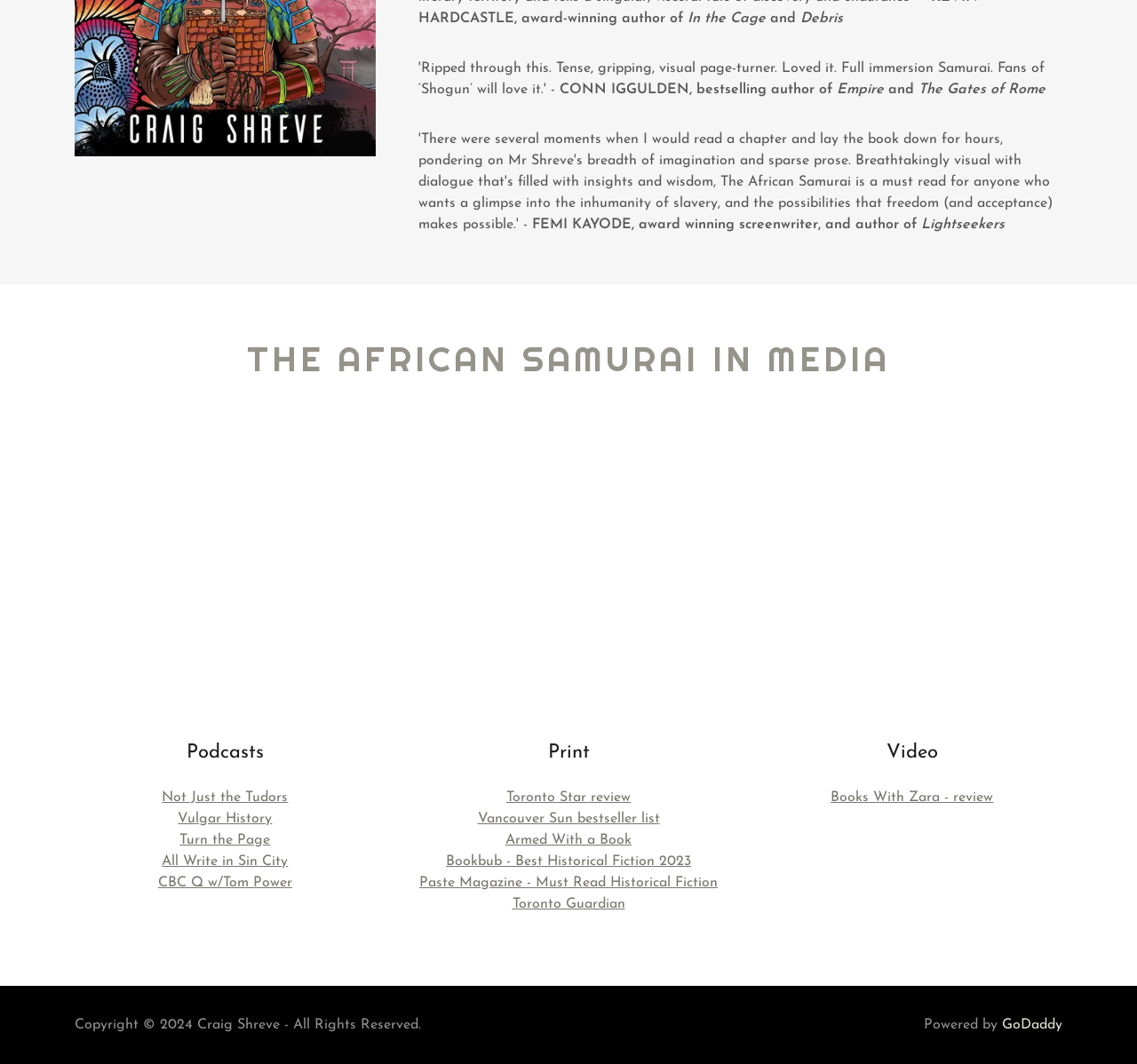What is the year of copyright mentioned at the bottom of the webpage?
Answer the question based on the image using a single word or a brief phrase.

2024